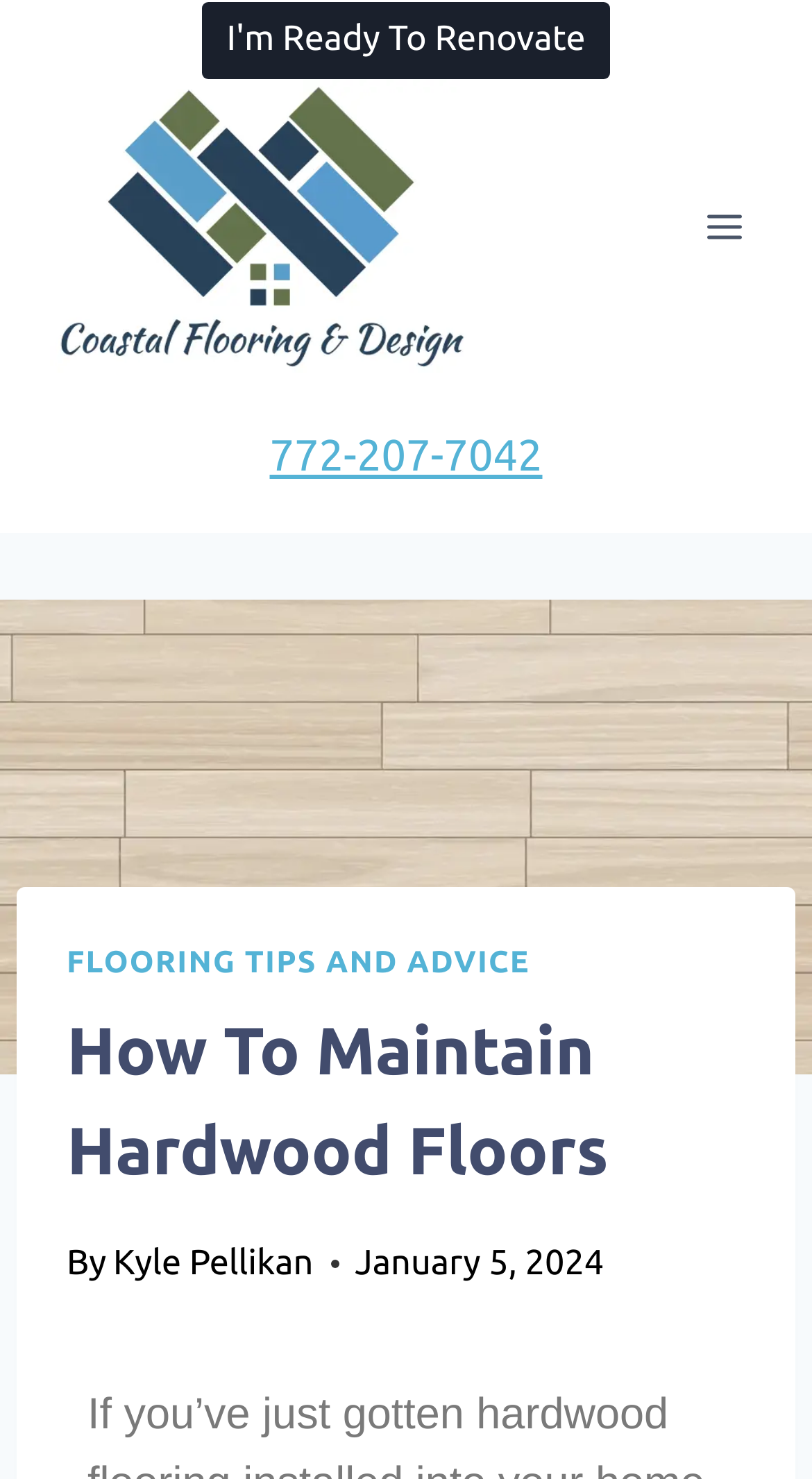Give a complete and precise description of the webpage's appearance.

The webpage is about maintaining hardwood floors, with a focus on providing tips and tricks to ensure the floor lasts. At the top left of the page, there is a link to "Coastal Flooring and Design Center" accompanied by an image with the same name. Below this, there is a button to "Open menu" on the top right side of the page.

On the top center of the page, there is a prominent link that says "I'm Ready To Renovate". Next to it, on the right side, there is a link to a phone number "772-207-7042". 

Below these elements, there is a large image of hardwood flooring that spans the entire width of the page. Above this image, there is a header section that contains a link to "FLOORING TIPS AND ADVICE" on the left side, followed by a heading that reads "How To Maintain Hardwood Floors". 

On the right side of the header section, there is a byline that says "By" followed by a link to the author's name, "Kyle Pellikan". Next to the byline, there is a timestamp that reads "January 5, 2024".